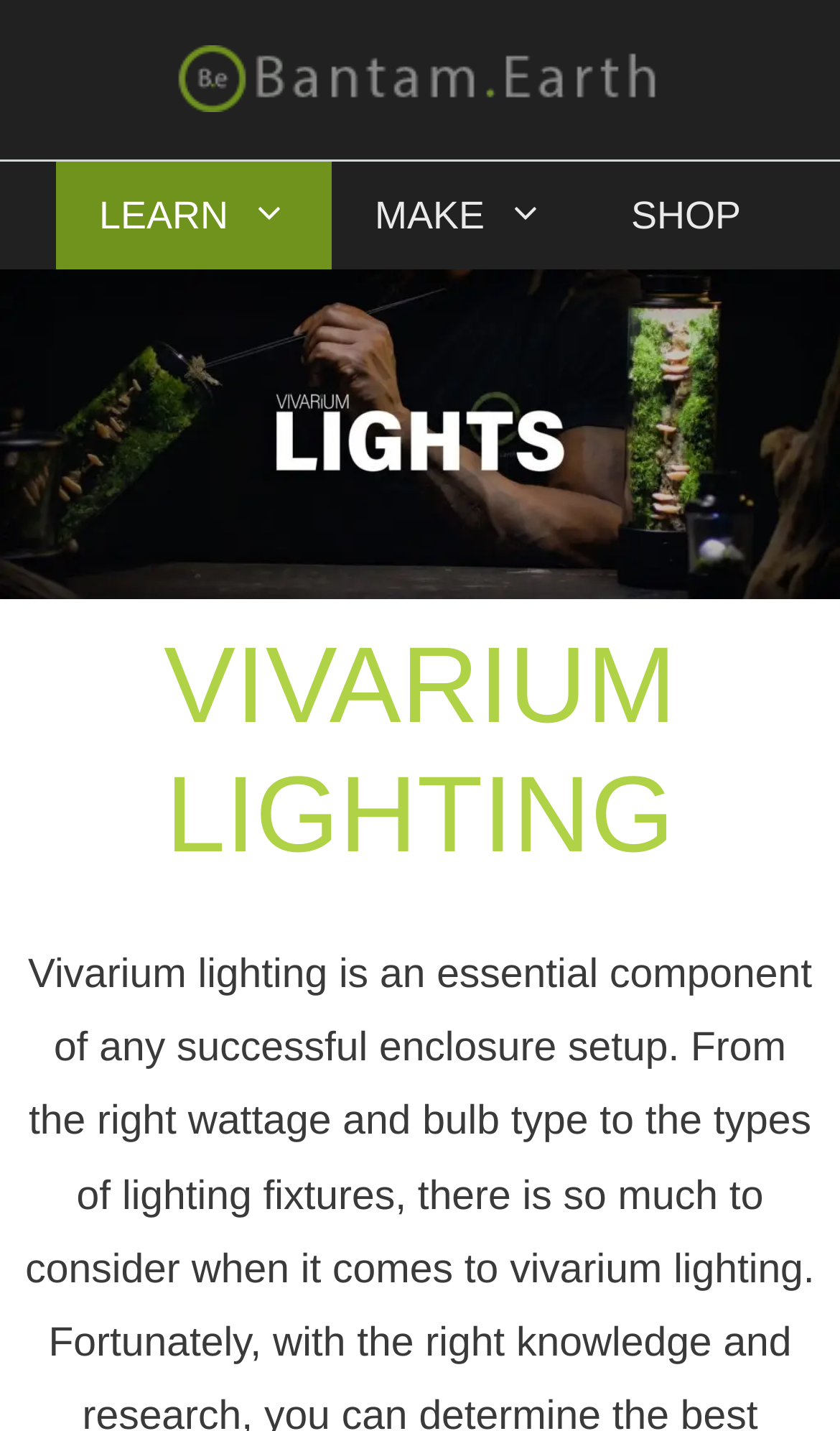Provide the bounding box coordinates of the HTML element described as: "Make". The bounding box coordinates should be four float numbers between 0 and 1, i.e., [left, top, right, bottom].

[0.395, 0.113, 0.7, 0.189]